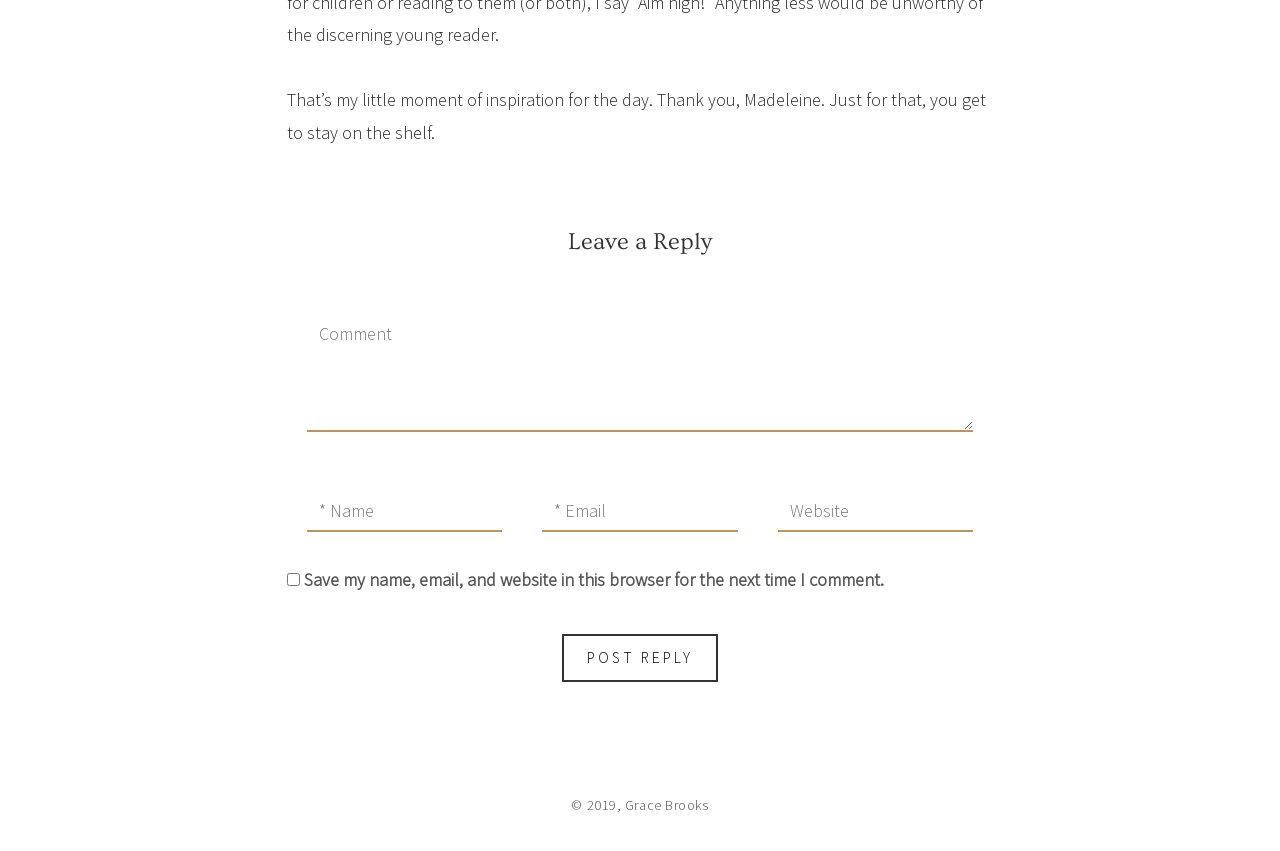Give a one-word or phrase response to the following question: What is the purpose of the webpage?

To leave a reply